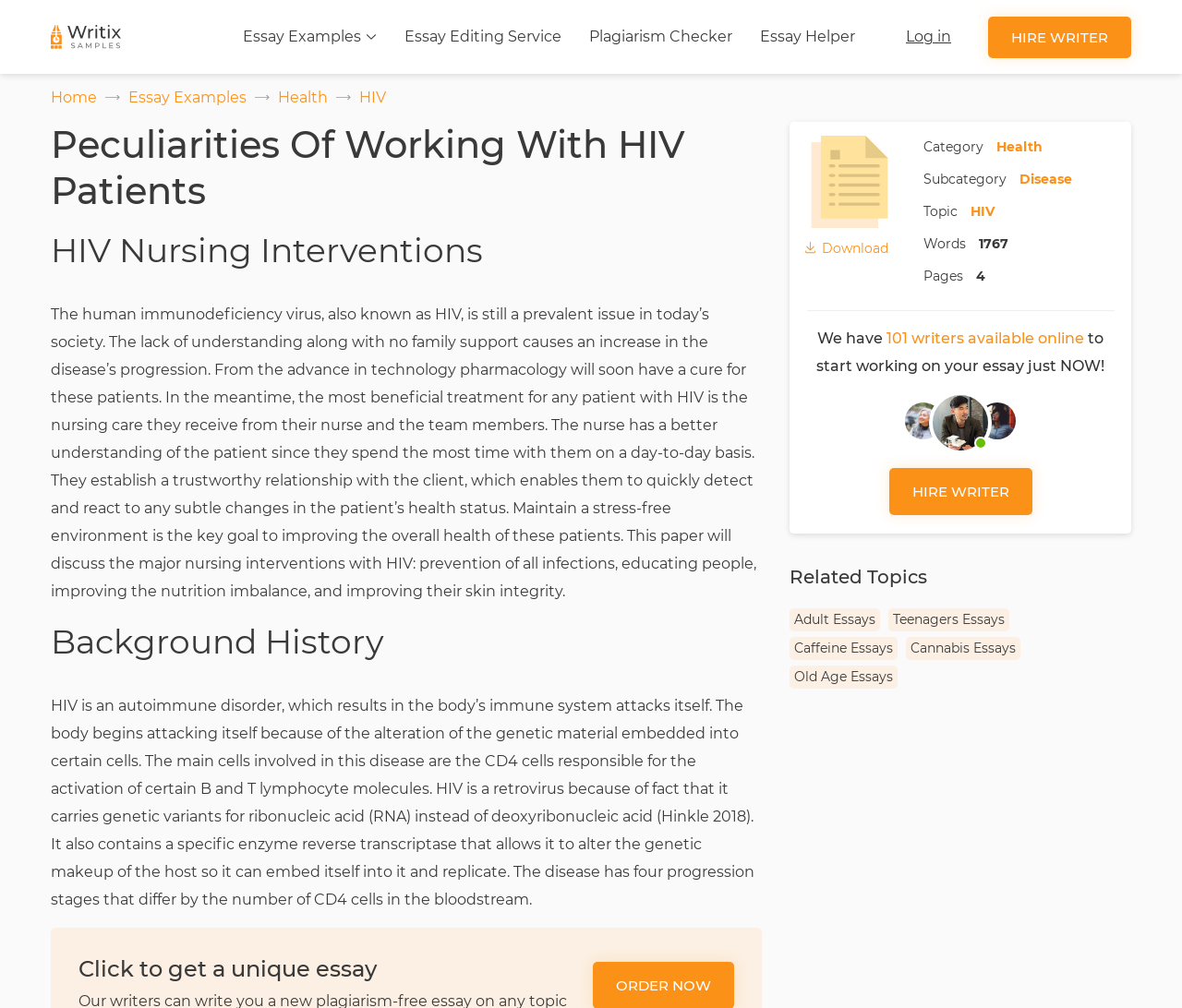Kindly determine the bounding box coordinates of the area that needs to be clicked to fulfill this instruction: "Click on 'HIRE WRITER'".

[0.836, 0.016, 0.957, 0.057]